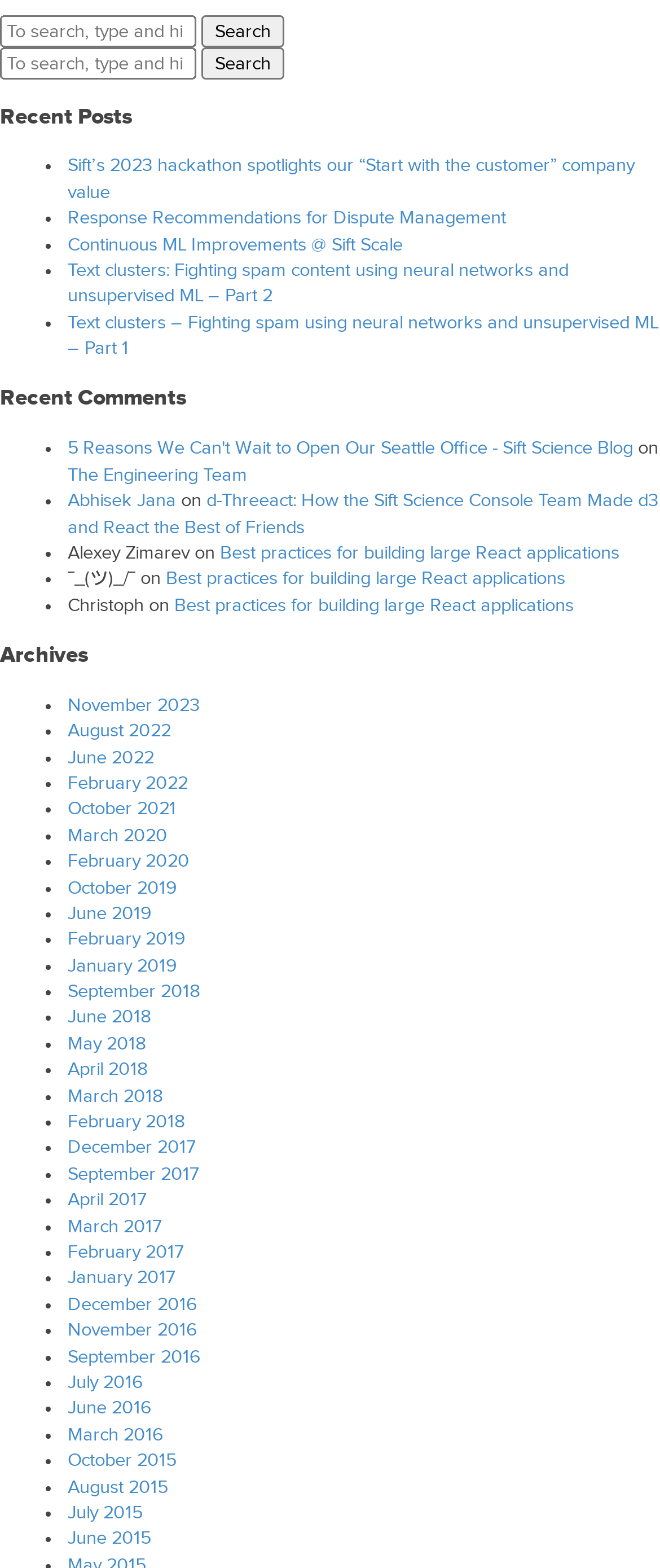How many months are listed in the archives?
Examine the image closely and answer the question with as much detail as possible.

I counted the number of links under the 'Archives' heading, which shows 24 links with month names ranging from December 2017 to November 2023.